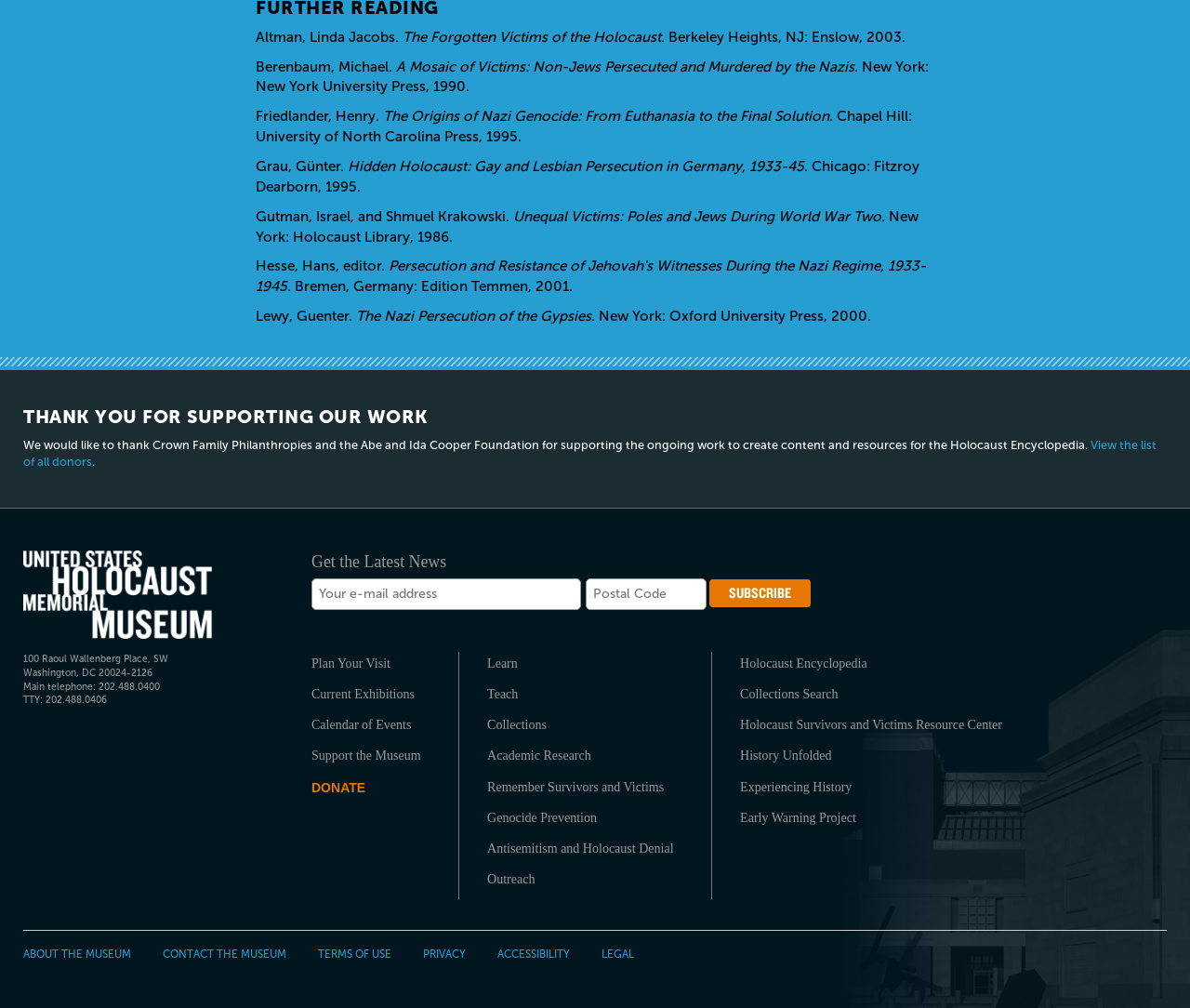What is the main telephone number of the United States Holocaust Memorial Museum?
From the screenshot, supply a one-word or short-phrase answer.

202.488.0400